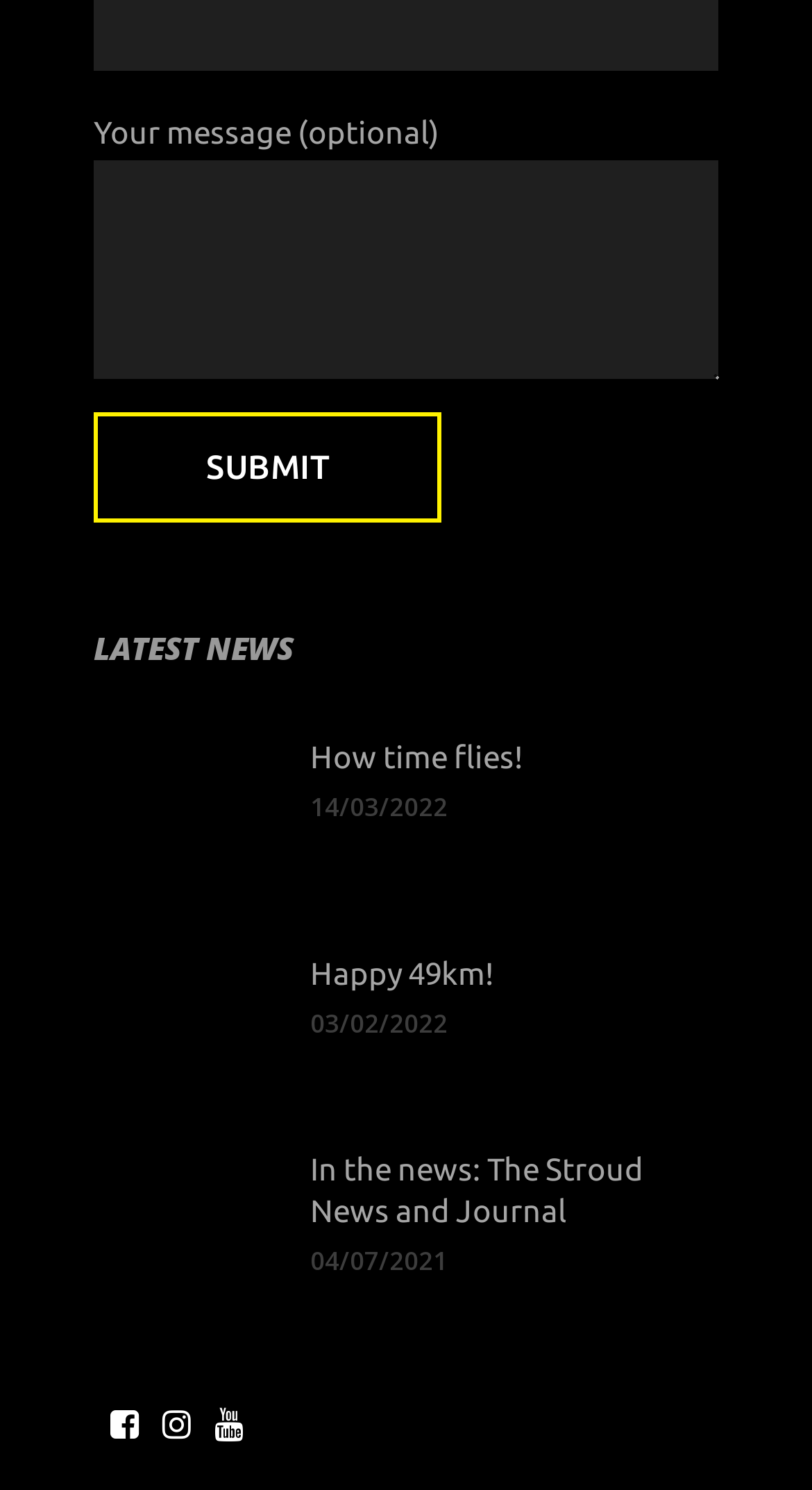Given the element description, predict the bounding box coordinates in the format (top-left x, top-left y, bottom-right x, bottom-right y), using floating point numbers between 0 and 1: Happy 49km!

[0.382, 0.641, 0.608, 0.665]